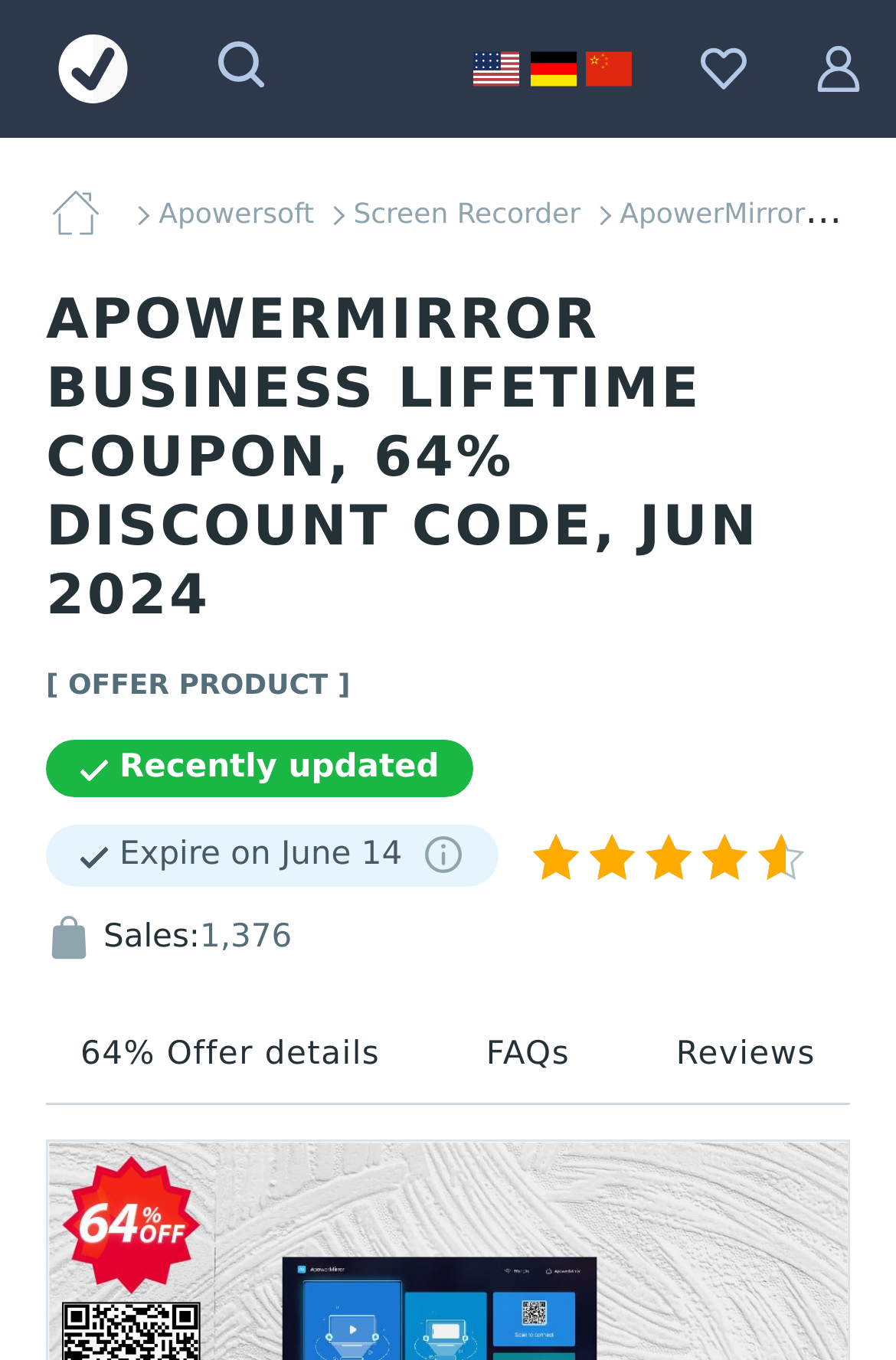Provide the bounding box coordinates of the HTML element this sentence describes: "64% Offer details". The bounding box coordinates consist of four float numbers between 0 and 1, i.e., [left, top, right, bottom].

[0.051, 0.743, 0.463, 0.811]